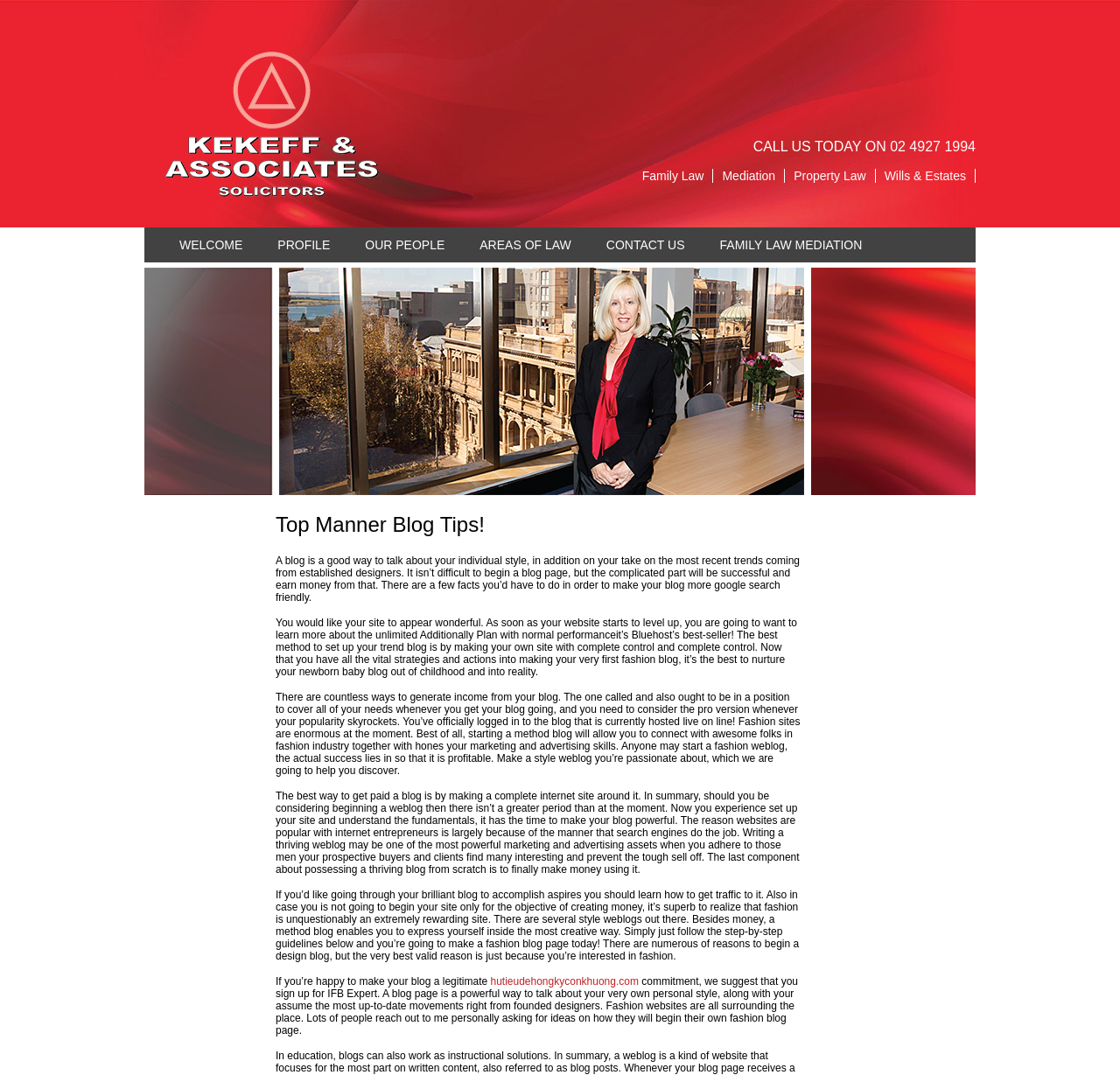What is necessary to make a blog profitable?
Please analyze the image and answer the question with as much detail as possible.

The webpage suggests that the best way to get paid from a blog is by making a complete internet site around it, which implies that having a complete website around your blog is necessary to make it profitable.